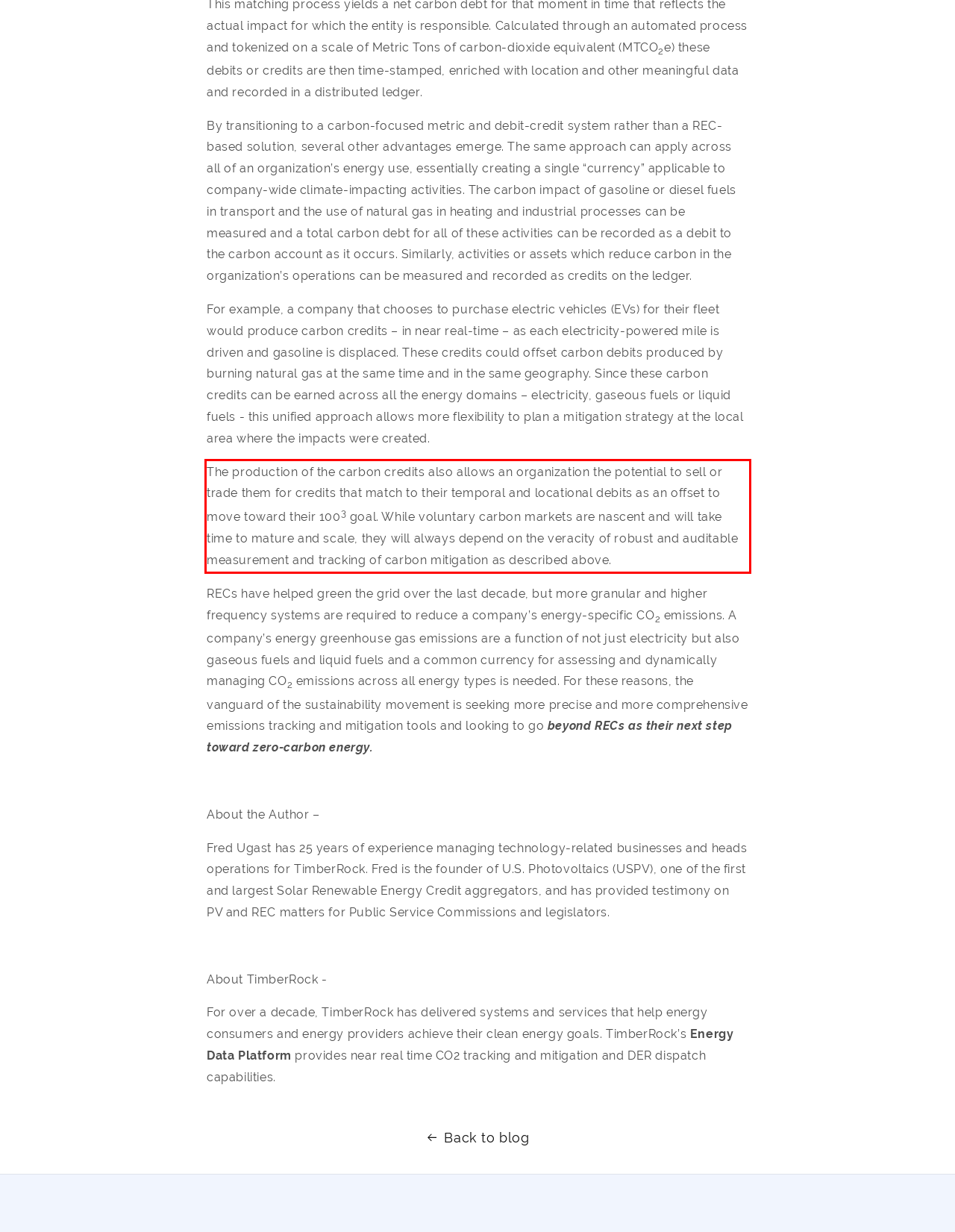View the screenshot of the webpage and identify the UI element surrounded by a red bounding box. Extract the text contained within this red bounding box.

The production of the carbon credits also allows an organization the potential to sell or trade them for credits that match to their temporal and locational debits as an offset to move toward their 1003 goal. While voluntary carbon markets are nascent and will take time to mature and scale, they will always depend on the veracity of robust and auditable measurement and tracking of carbon mitigation as described above.